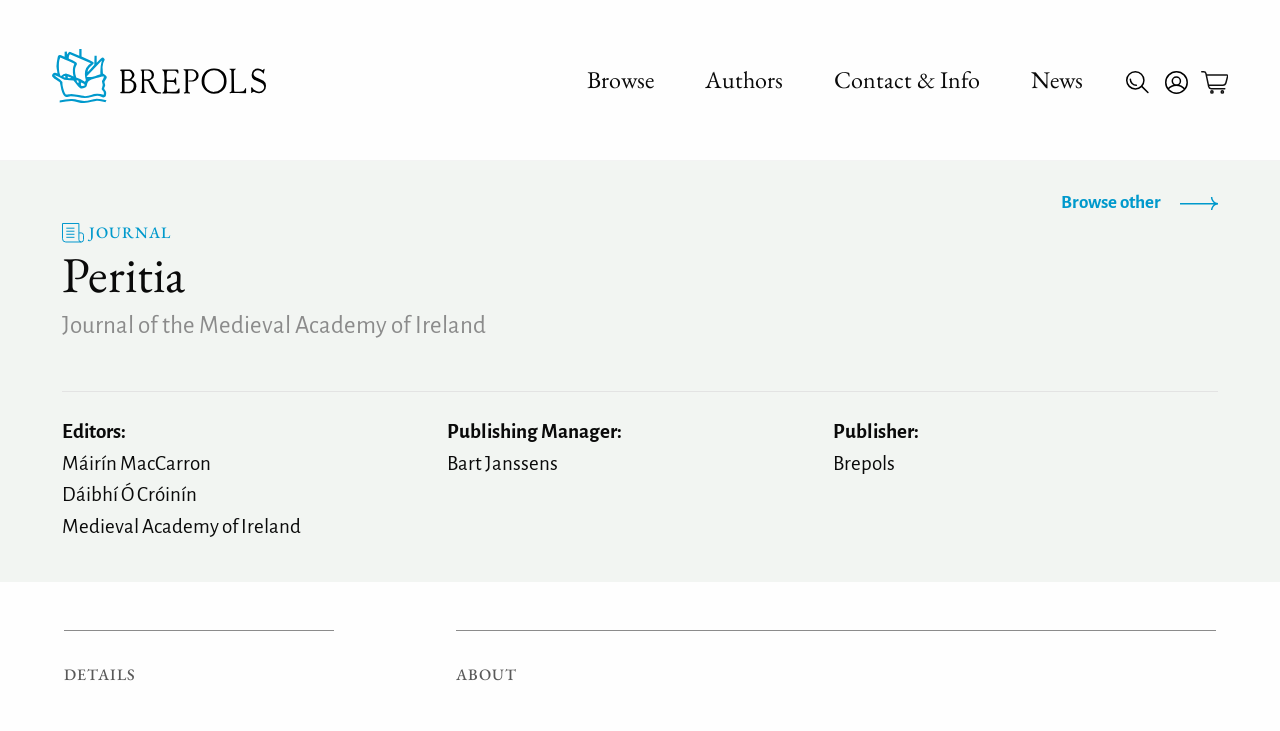Please determine the bounding box coordinates of the element's region to click in order to carry out the following instruction: "Visit Facebook page". The coordinates should be four float numbers between 0 and 1, i.e., [left, top, right, bottom].

None